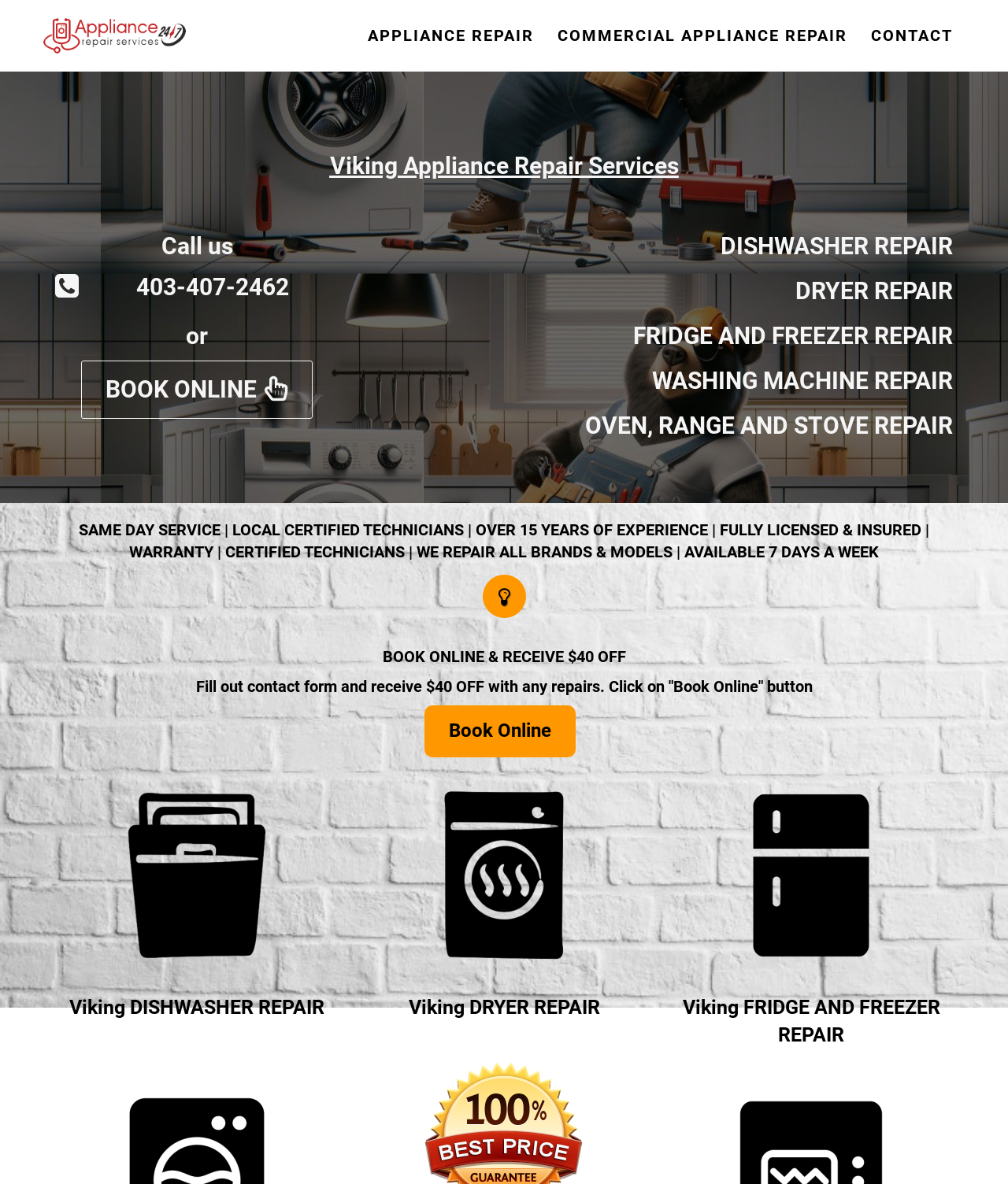Provide a brief response to the question below using a single word or phrase: 
What type of appliance repair services are offered?

Viking appliance repair